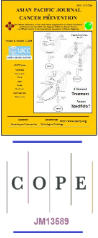Describe thoroughly the contents of the image.

The image showcases the cover of the "Asian Pacific Journal of Cancer Prevention," featuring a vibrant yellow background. Prominently displayed at the top, the journal's title is presented in bold letters. Below the title, several illustrated diagrams related to cancer prevention are depicted, emphasizing various concepts in the field. Along the left side, details about the journal's volume and issue are noted, while the bottom features the logo “COPE” accompanied by a reference number, indicating its commitment to publishing standards and ethical practices in scholarly publishing. This cover reflects the journal's focus on cancer research and prevention strategies in the Asia-Pacific region.